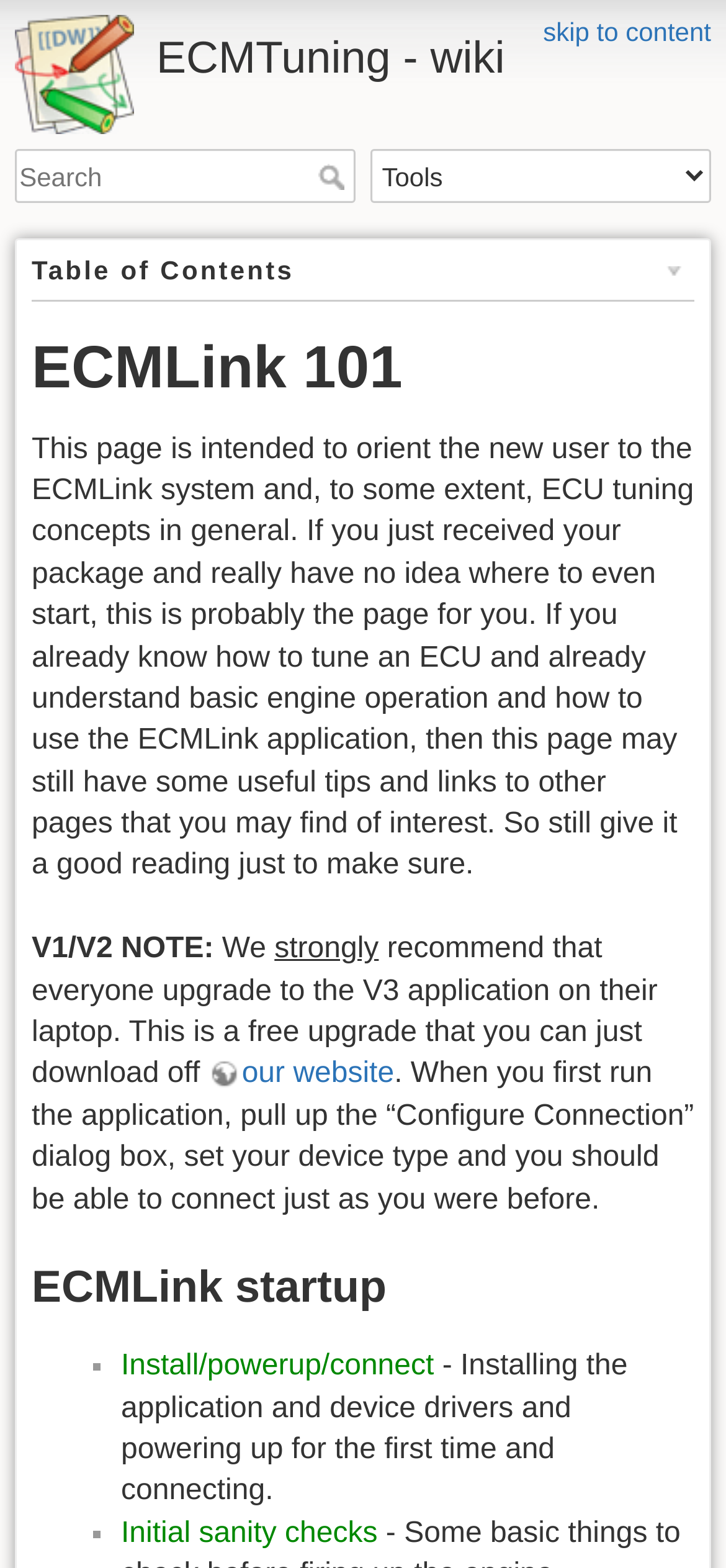Given the element description: "parent_node: Search name="id" placeholder="Search" title="[F]"", predict the bounding box coordinates of the UI element it refers to, using four float numbers between 0 and 1, i.e., [left, top, right, bottom].

[0.021, 0.095, 0.49, 0.13]